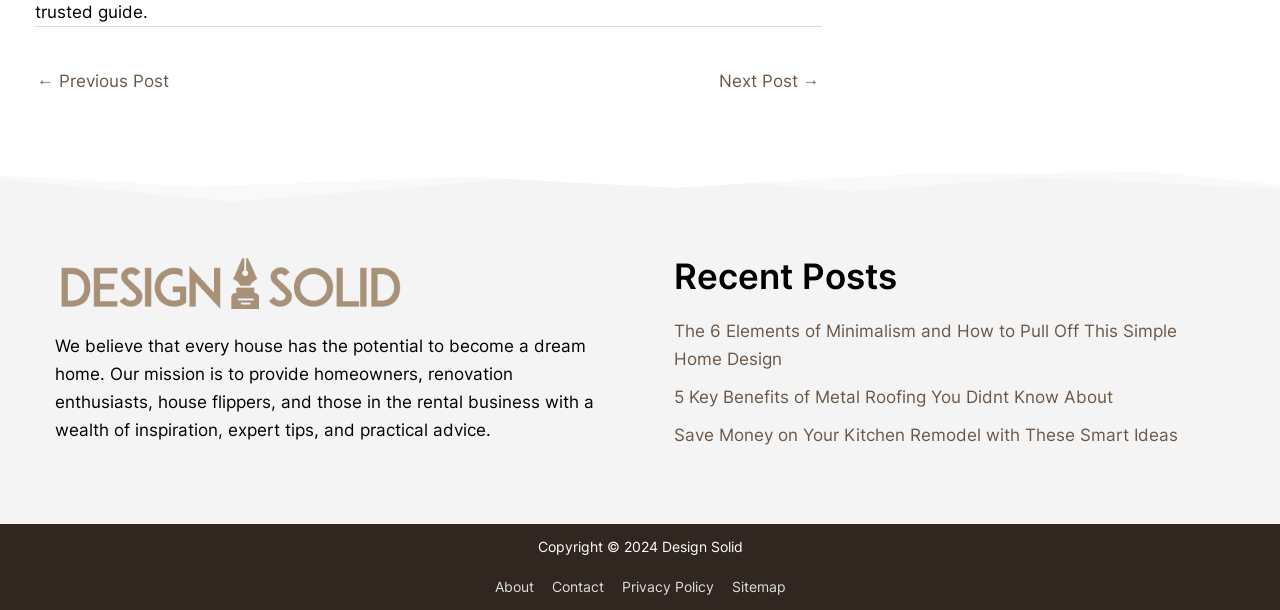Please specify the bounding box coordinates for the clickable region that will help you carry out the instruction: "check the contact information".

[0.425, 0.947, 0.477, 0.975]